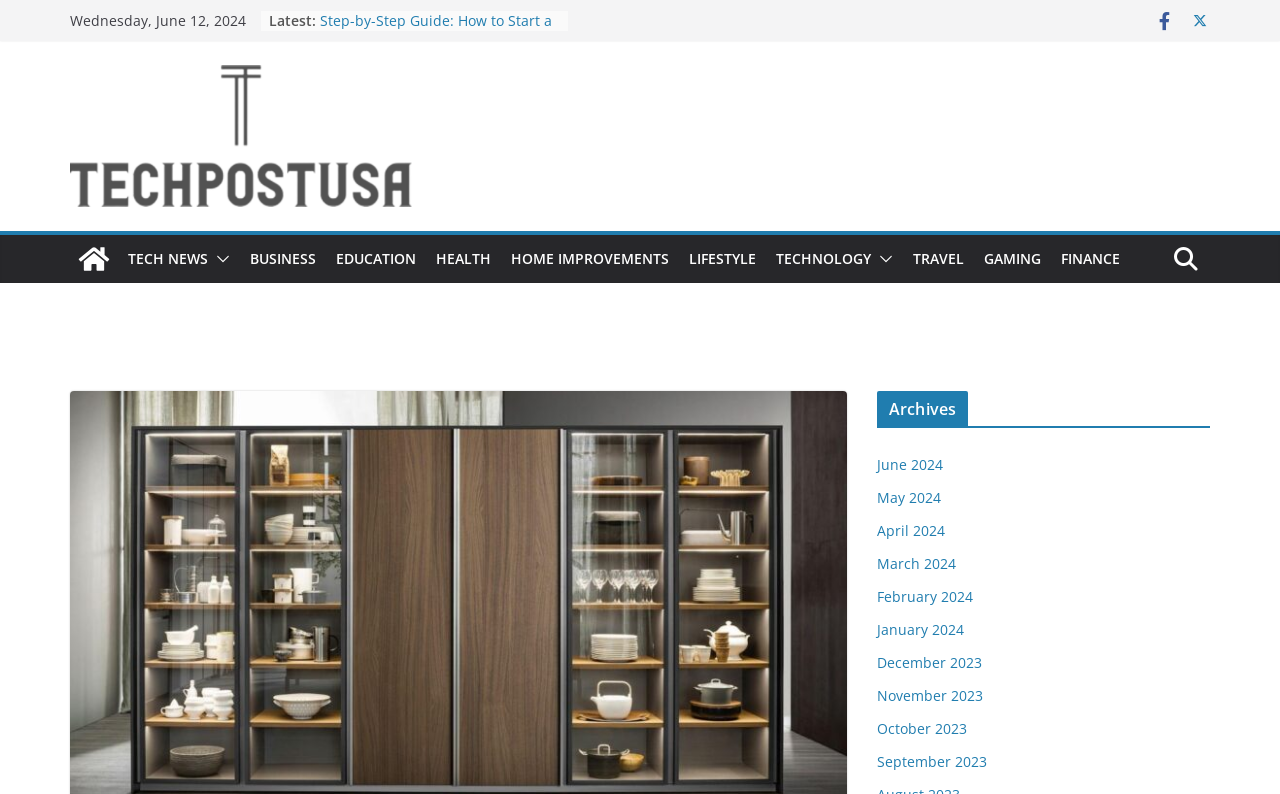Please reply with a single word or brief phrase to the question: 
What is the date displayed at the top of the webpage?

Wednesday, June 12, 2024